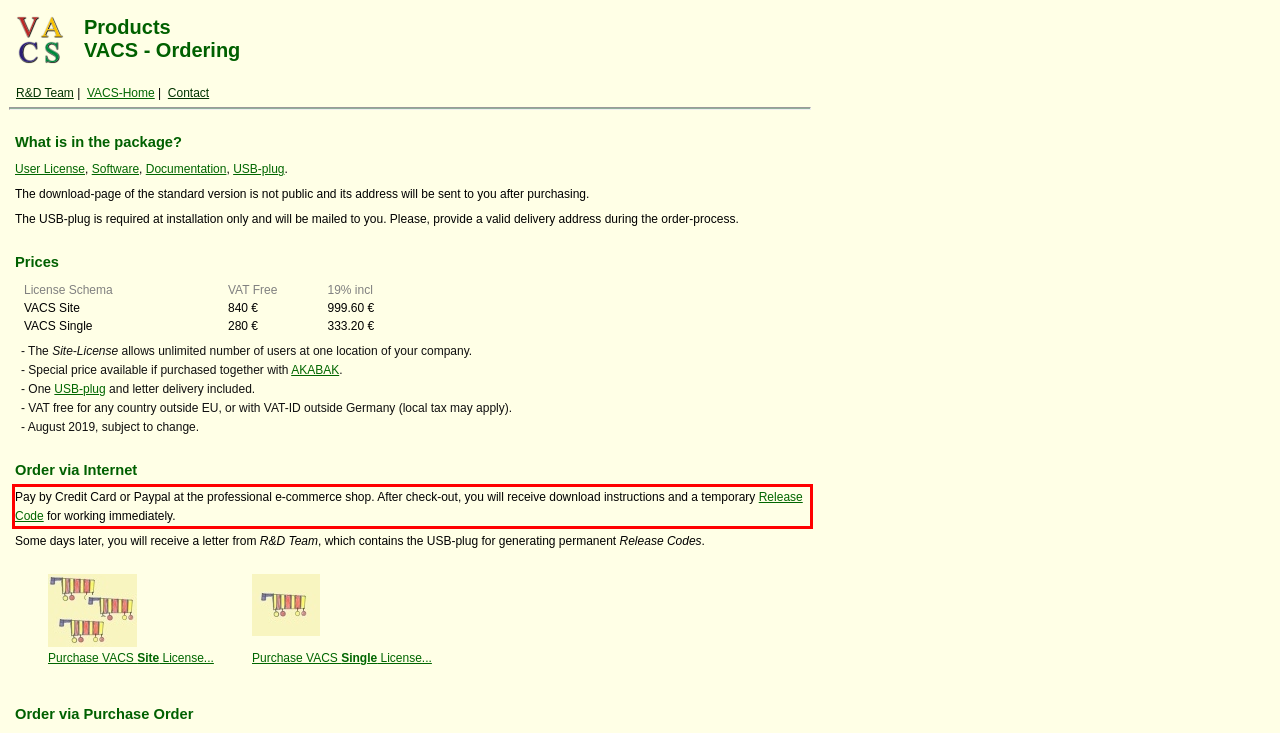Review the screenshot of the webpage and recognize the text inside the red rectangle bounding box. Provide the extracted text content.

Pay by Credit Card or Paypal at the professional e-commerce shop. After check-out, you will receive download instructions and a temporary Release Code for working immediately.